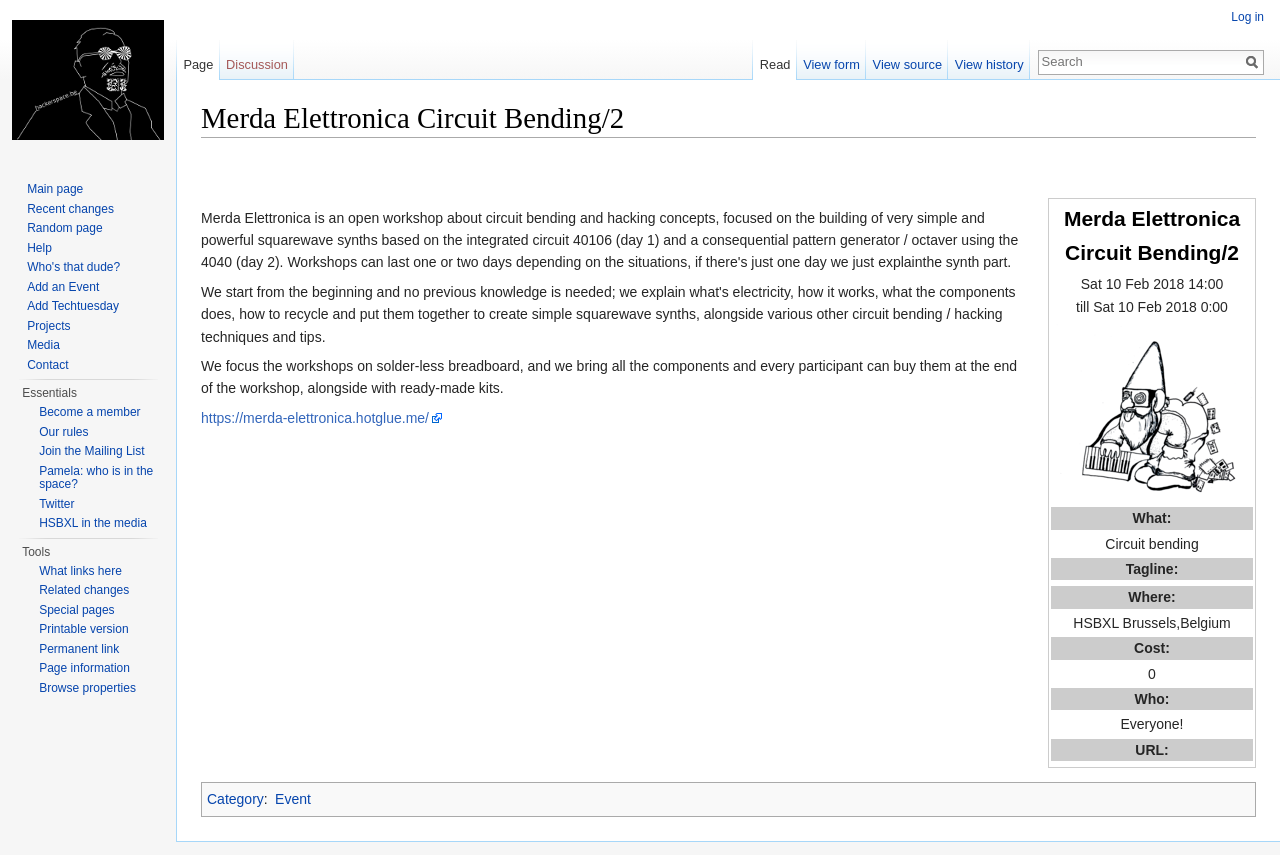Find the bounding box coordinates of the clickable region needed to perform the following instruction: "Visit the main page". The coordinates should be provided as four float numbers between 0 and 1, i.e., [left, top, right, bottom].

[0.006, 0.0, 0.131, 0.187]